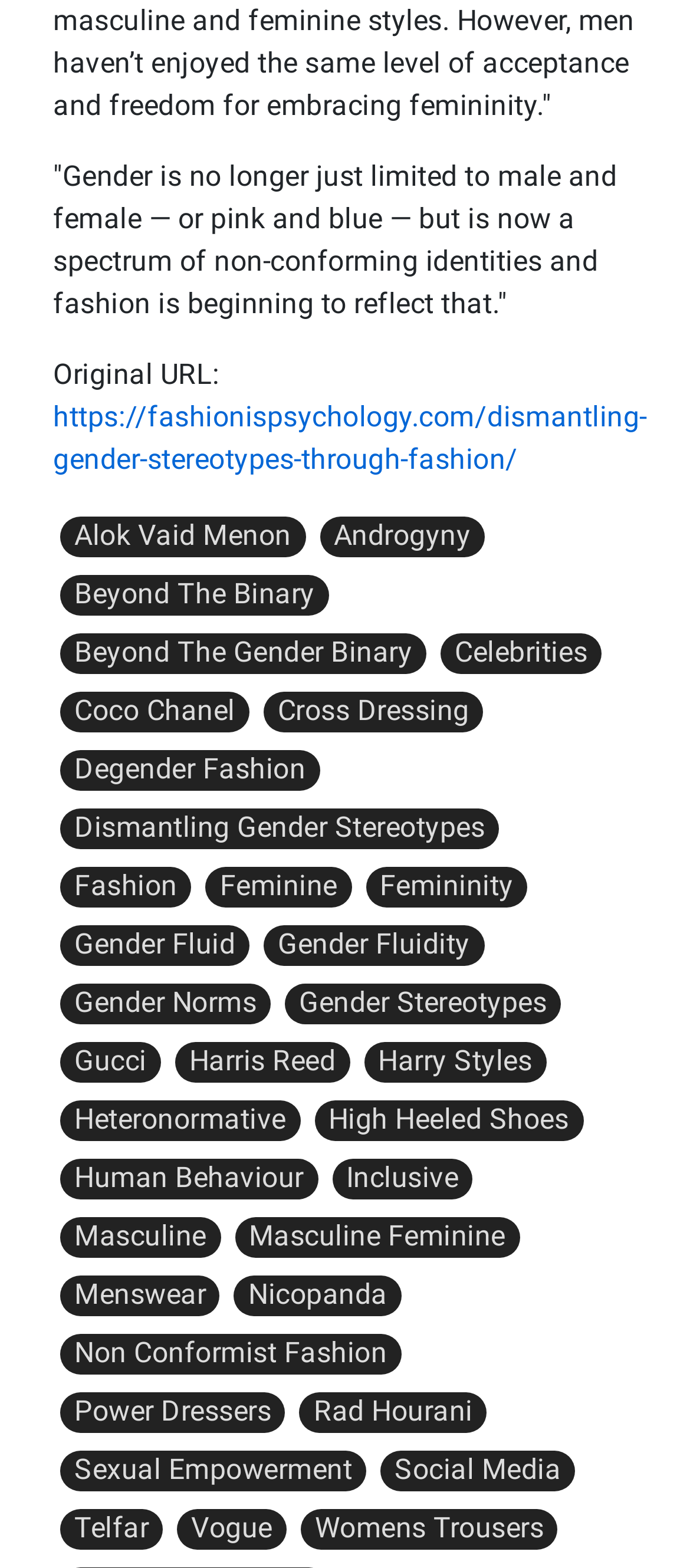Answer the question using only a single word or phrase: 
How many links are there on this webpage?

38